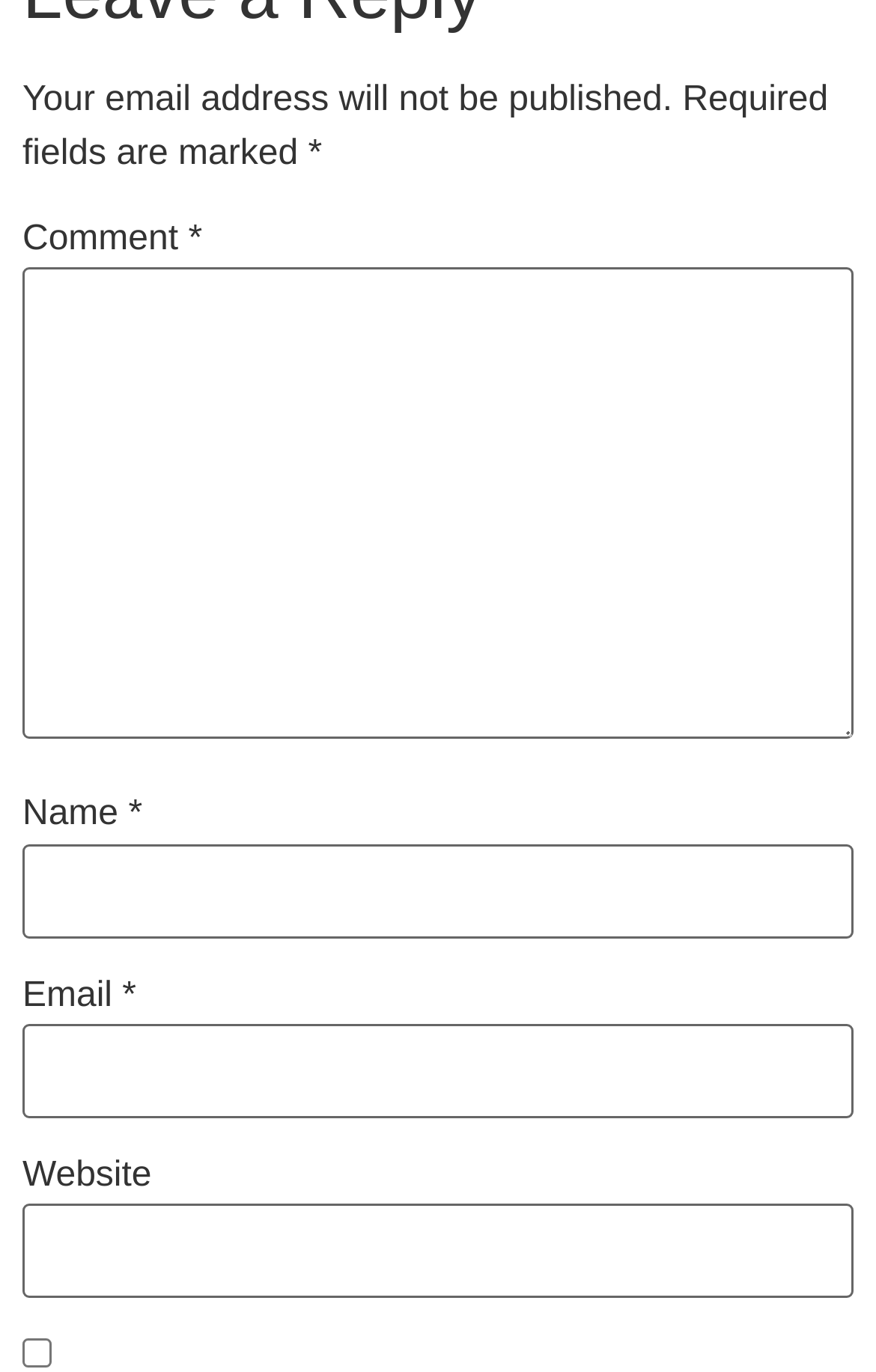Please respond to the question with a concise word or phrase:
How many text fields are required?

3